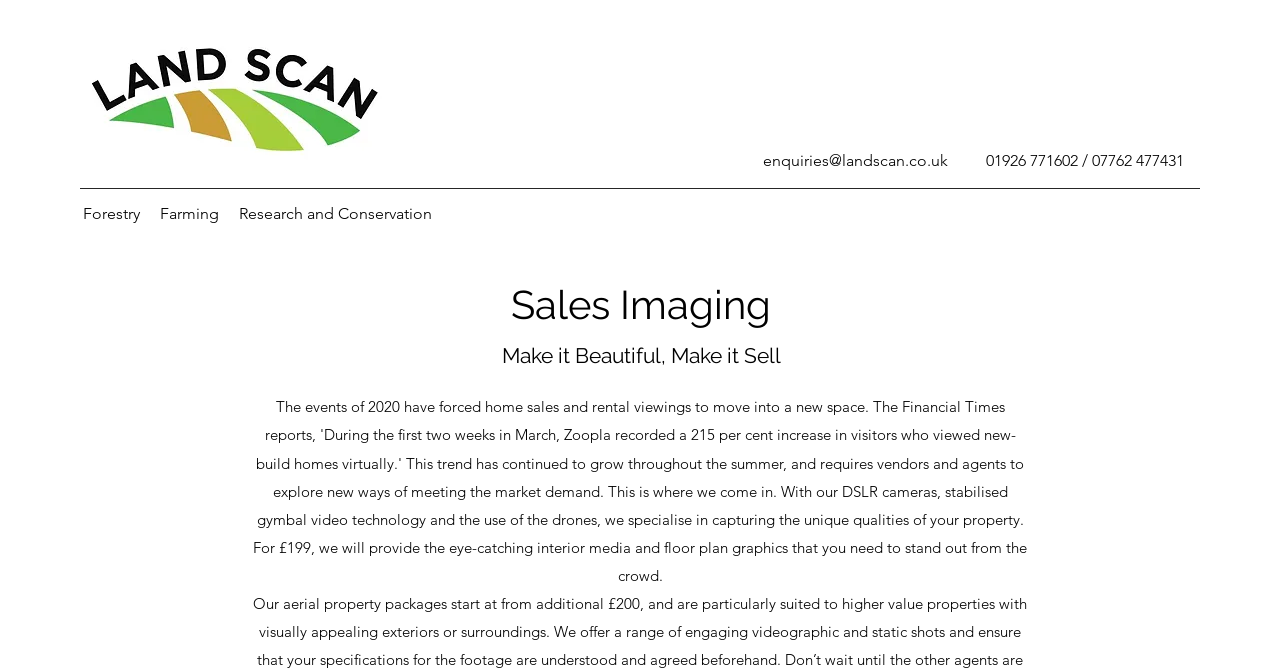What is the region below the navigation menu?
Using the visual information, reply with a single word or short phrase.

Farmers: Services